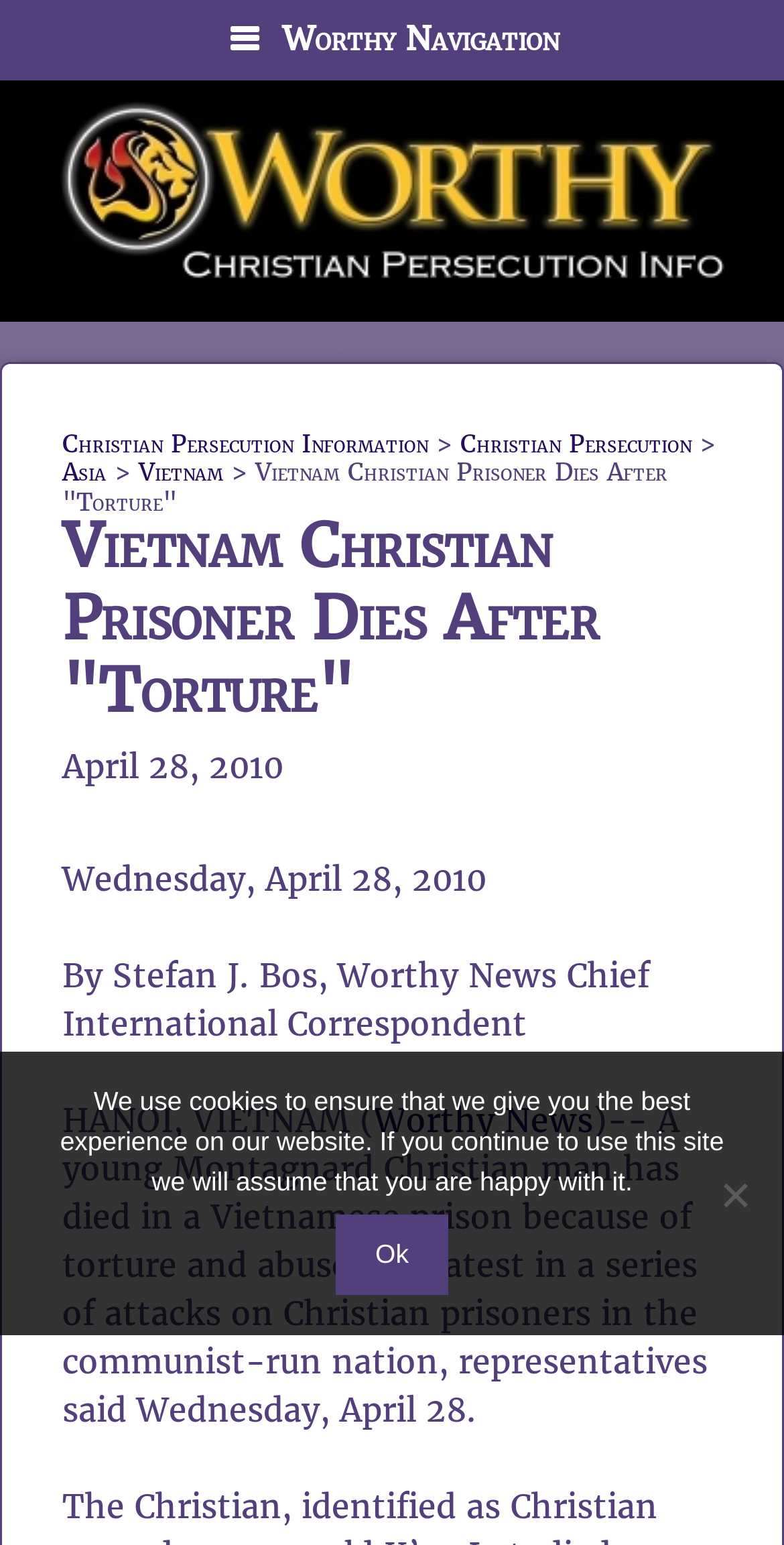Generate a comprehensive description of the contents of the webpage.

The webpage is about Christian persecution in Vietnam, specifically the death of a young Montagnard Christian man in a Vietnamese prison due to torture and abuse. 

At the top of the page, there is a navigation bar with a button labeled "Worthy Navigation" on the left side. On the right side of the navigation bar, there is a link to "Christian Persecution Information" accompanied by an image. 

Below the navigation bar, there is a heading that reads "Christian Persecution Information > Christian Persecution > Asia > Vietnam > Vietnam Christian Prisoner Dies After 'Torture'". This heading is divided into several links, including "Christian Persecution Information", "Christian Persecution", "Asia", and "Vietnam". 

Further down, there is a header with the title "Vietnam Christian Prisoner Dies After 'Torture'". Below this header, there is a time stamp indicating the date "April 28, 2010". 

The main content of the webpage is a news article with the same title as the header. The article is written by Stefan J. Bos, Chief International Correspondent for Worthy News, and is dated Wednesday, April 28, 2010. The article reports on the death of the young Montagnard Christian man in a Vietnamese prison due to torture and abuse. 

At the bottom of the page, there is a cookie notice dialog box with a message explaining the use of cookies on the website. The dialog box has an "Ok" button and a "No" option.